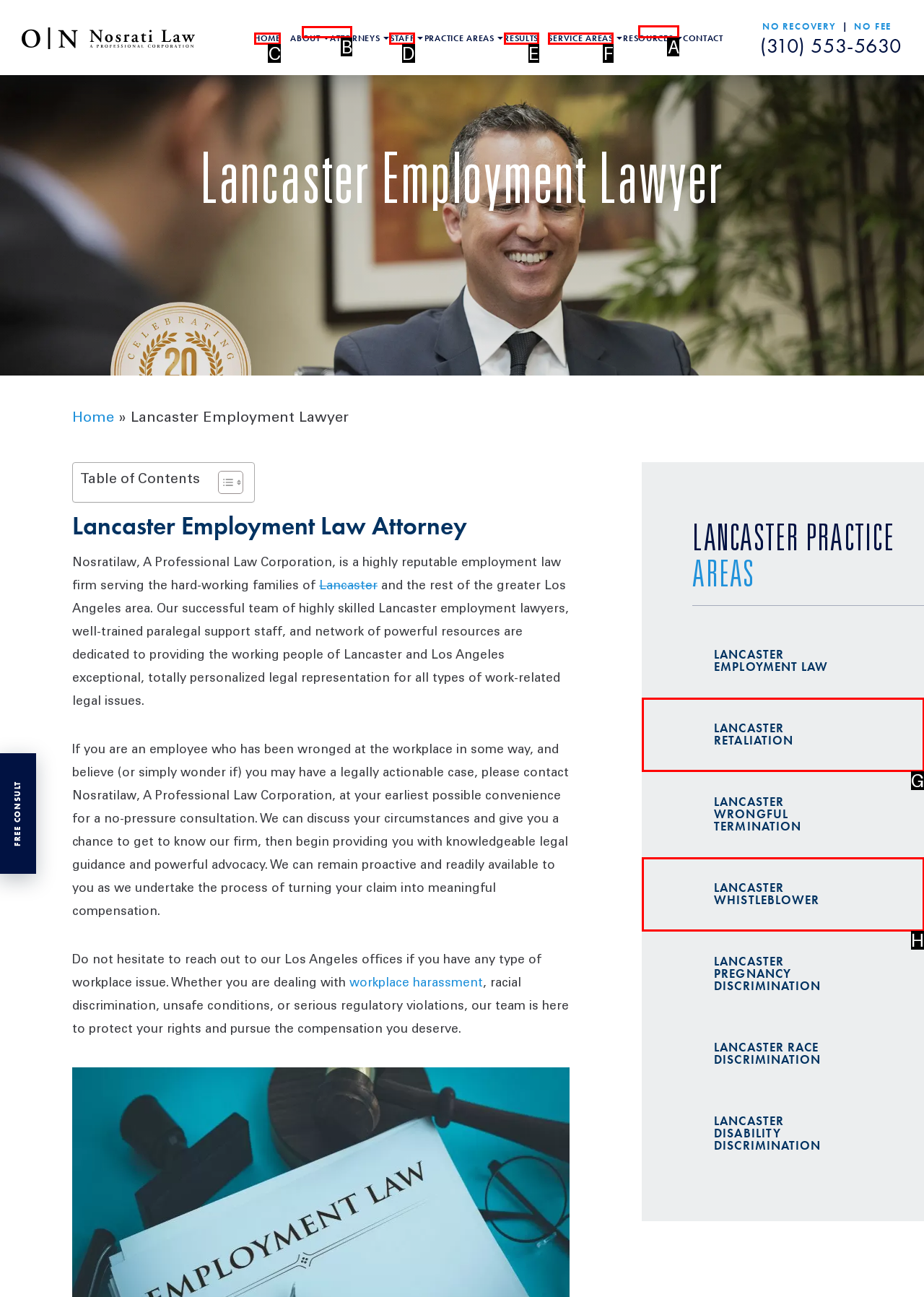Identify the letter of the option that should be selected to accomplish the following task: Click the 'CONTACT' link. Provide the letter directly.

A